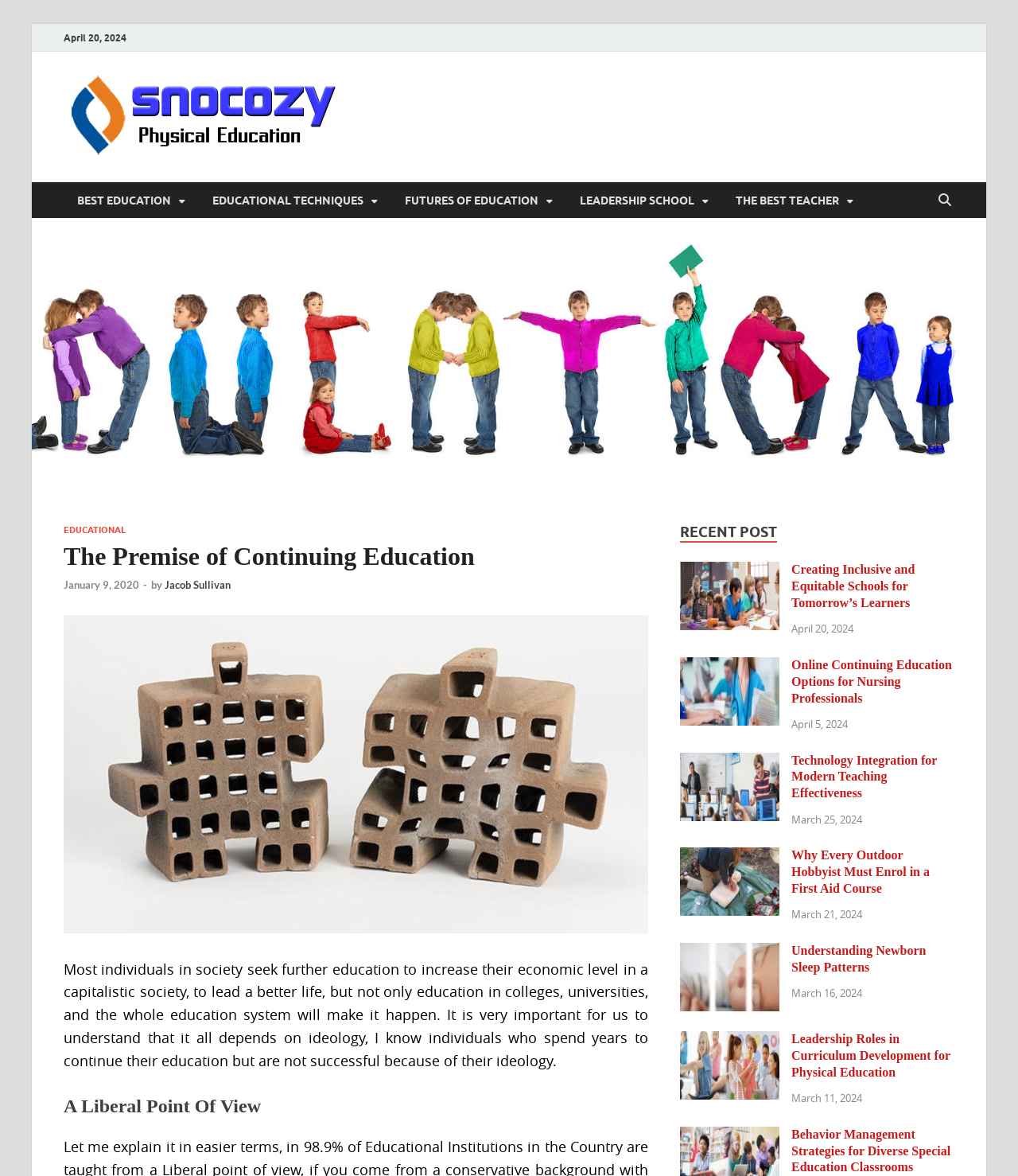Please find the bounding box coordinates of the clickable region needed to complete the following instruction: "Click on the 'BEST EDUCATION' link". The bounding box coordinates must consist of four float numbers between 0 and 1, i.e., [left, top, right, bottom].

[0.062, 0.155, 0.195, 0.185]